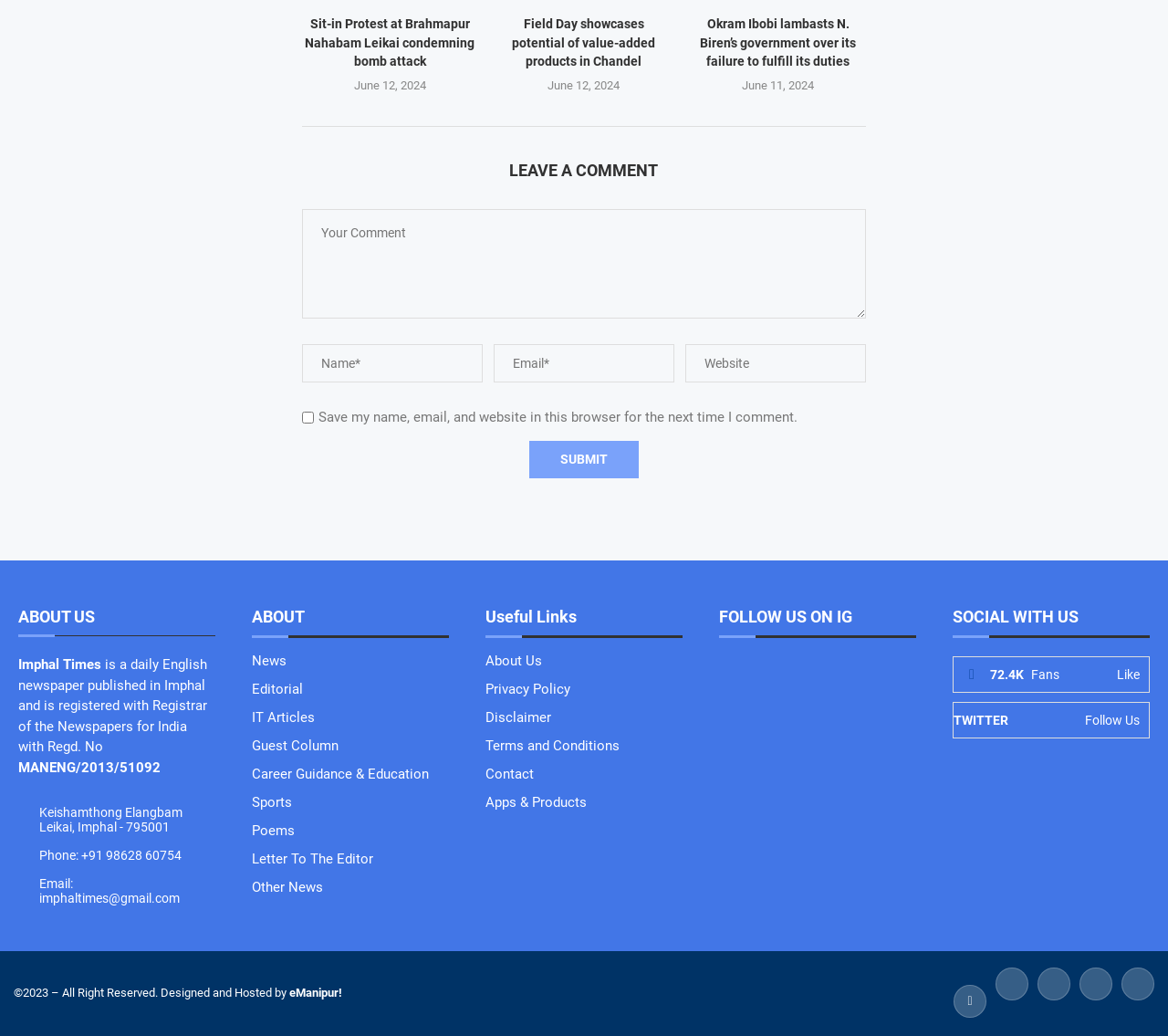Give a one-word or one-phrase response to the question:
What is the phone number of the newspaper?

+91 98628 60754